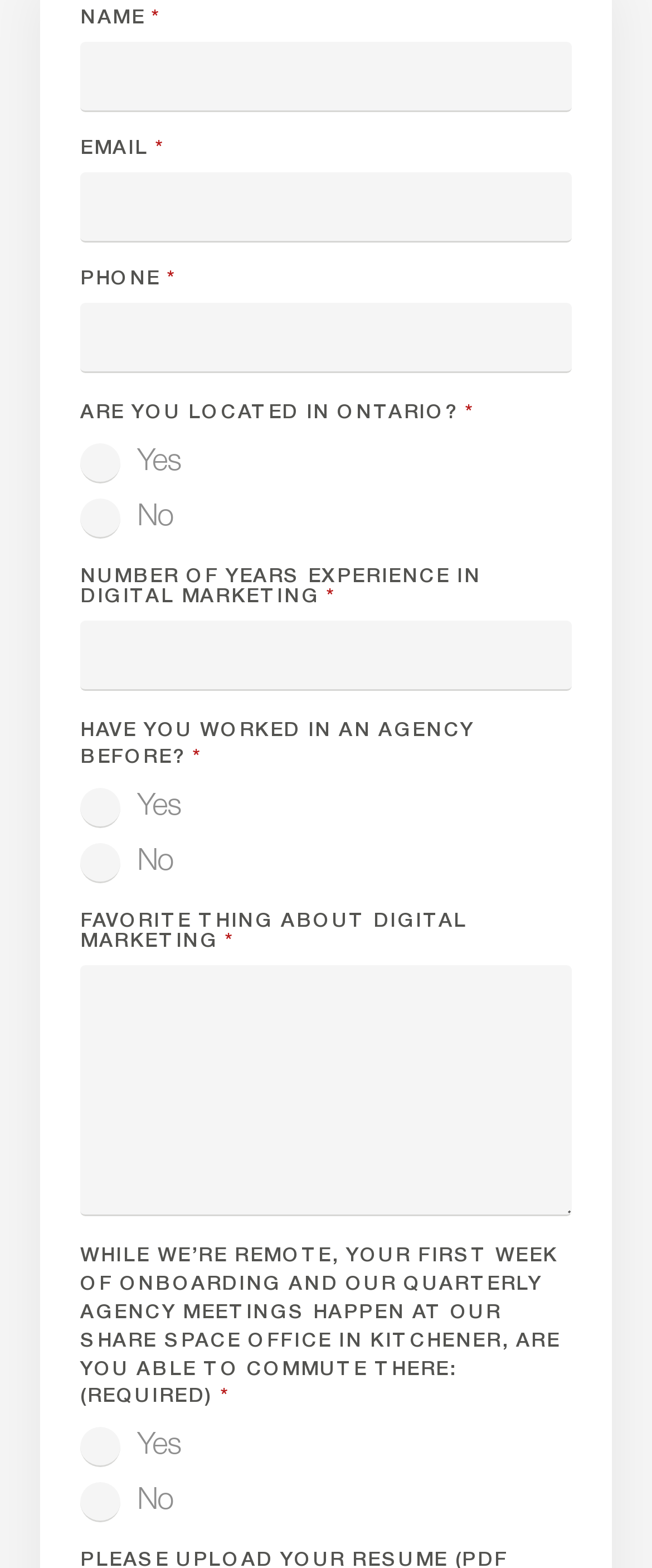Use the details in the image to answer the question thoroughly: 
What is the topic of the 'NUMBER OF YEARS EXPERIENCE IN DIGITAL MARKETING' field?

The topic of the 'NUMBER OF YEARS EXPERIENCE IN DIGITAL MARKETING' field is digital marketing, as it is asking about the number of years of experience in this specific field.